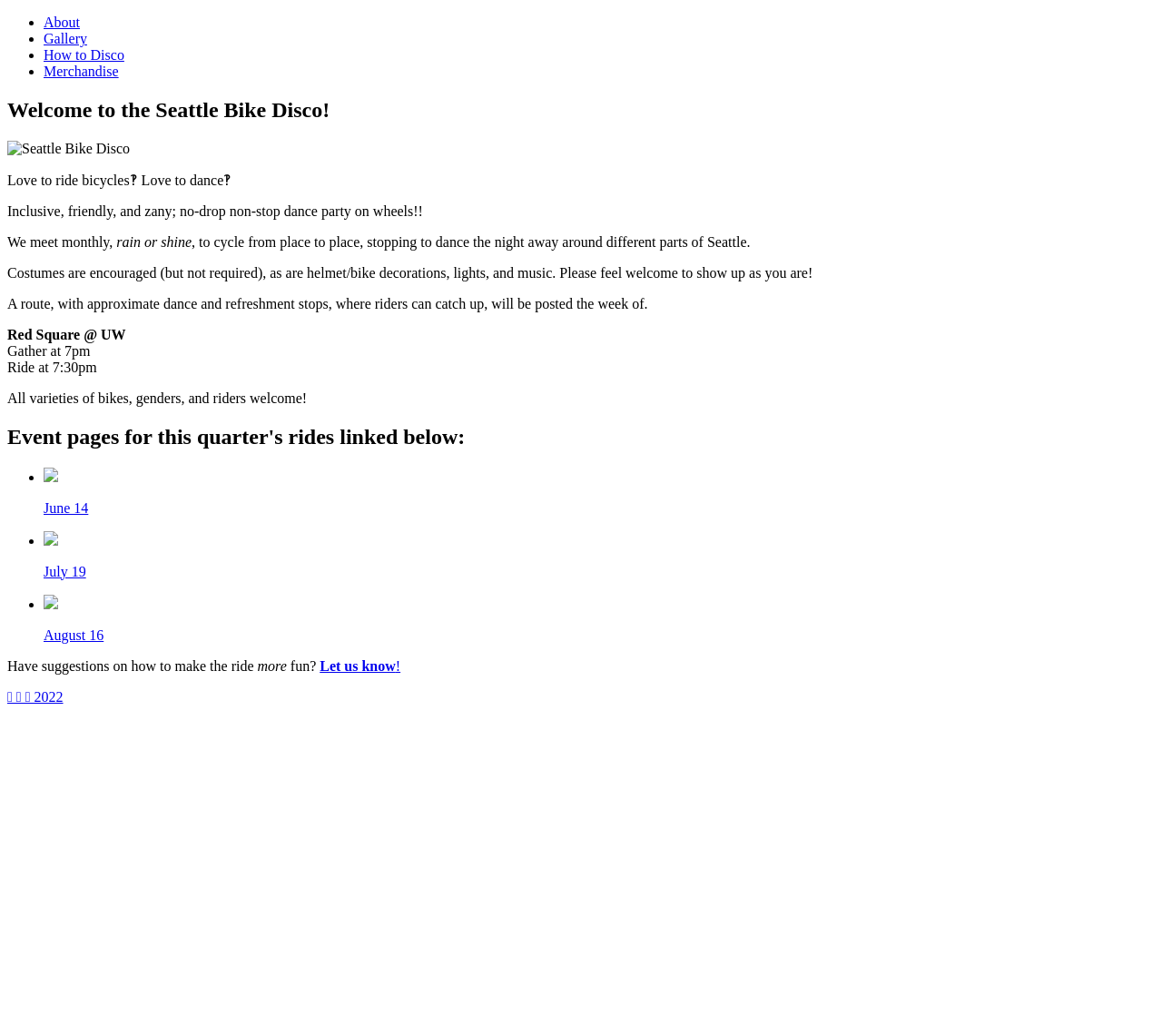Please answer the following question using a single word or phrase: 
What is the purpose of the event?

Dance party on wheels